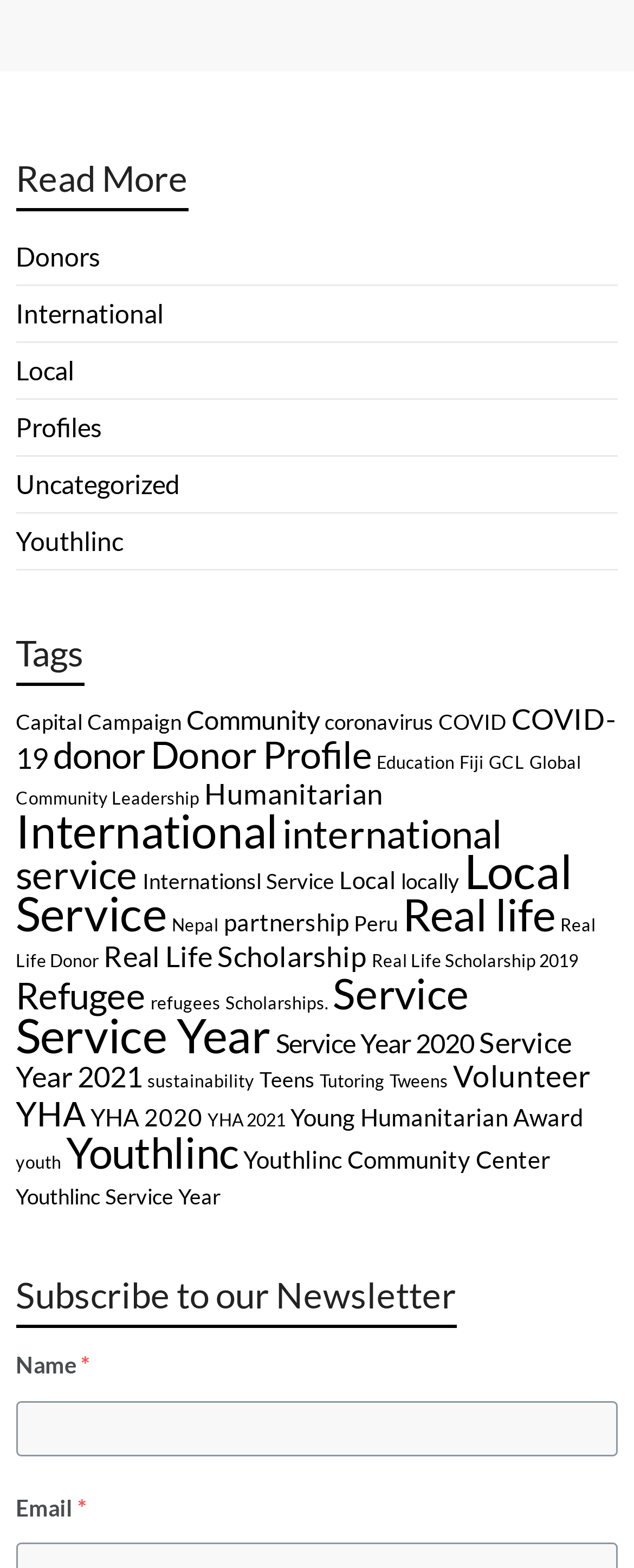Please identify the bounding box coordinates of the clickable region that I should interact with to perform the following instruction: "visit Chazen Museum of Art". The coordinates should be expressed as four float numbers between 0 and 1, i.e., [left, top, right, bottom].

None